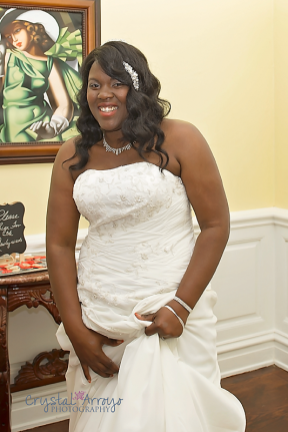List and describe all the prominent features within the image.

In an elegantly decorated room, a joyful bride is captured in a moment of playfulness as she lifts the hem of her stunning, strapless wedding gown. Her long, flowing hair cascades in soft waves, adorned with a delicate hairpiece that adds an extra touch of elegance. She beams with happiness, highlighted by the warm natural lighting that fills the space. Behind her, a vintage-style painting creates a charming backdrop, complementing the sophisticated ambiance. The scene is imbued with a sense of celebration and anticipation, reflecting the joy of her special day. The photograph is skillfully taken by Crystal Arrays Photography, enhancing the timeless beauty of this memorable occasion.